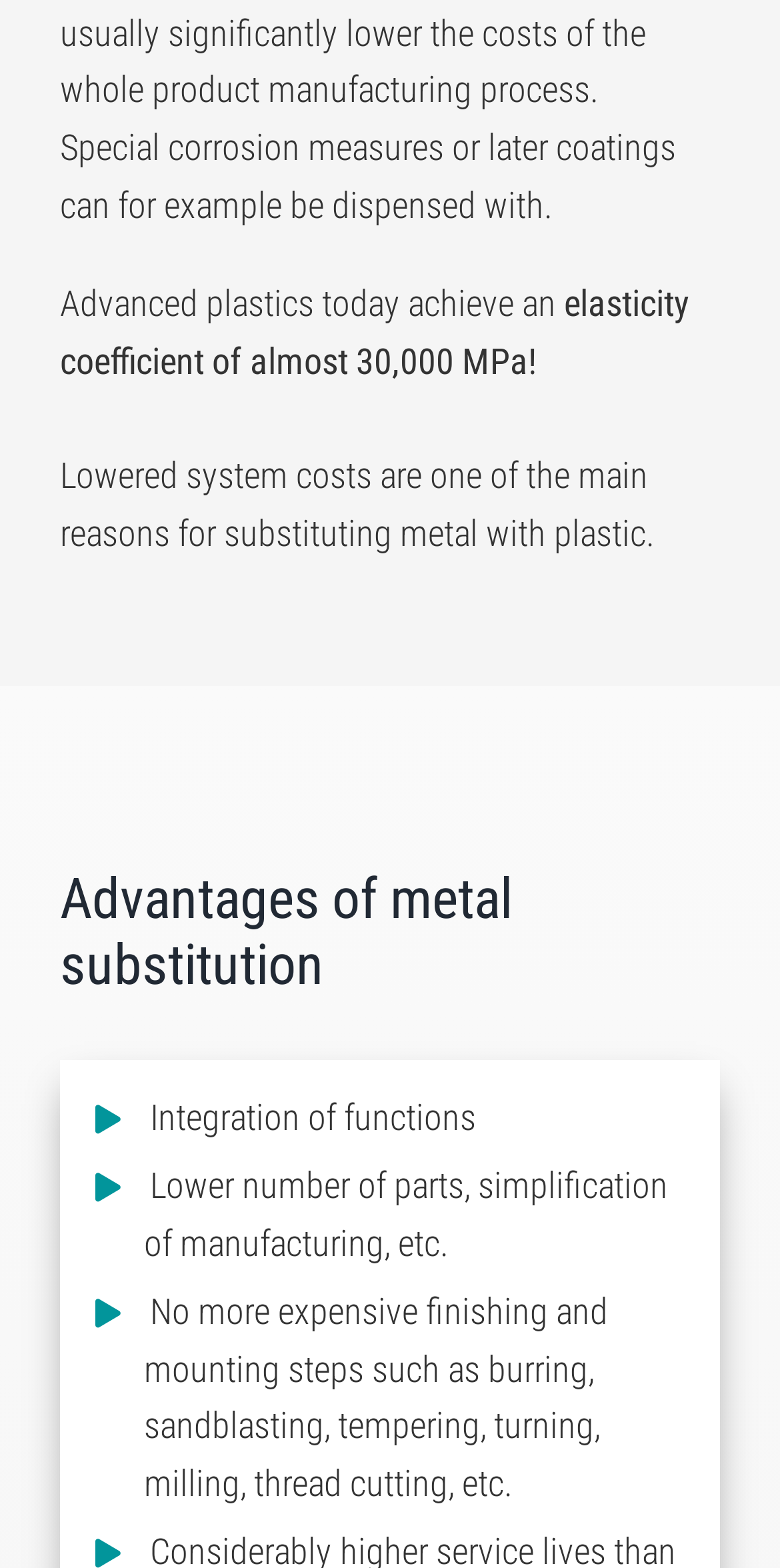Determine the bounding box for the described UI element: "Imprint".

[0.663, 0.296, 0.74, 0.313]